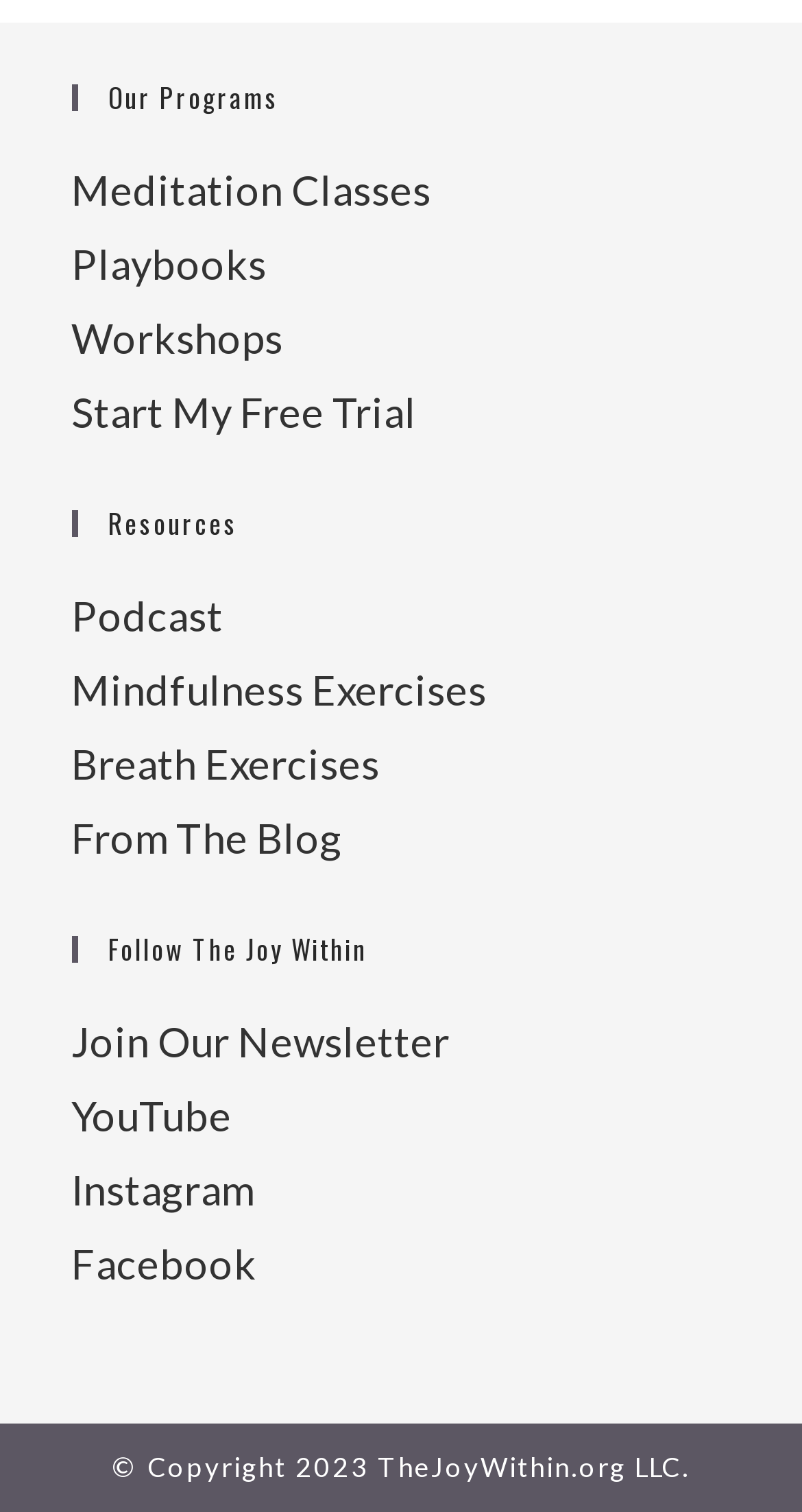Determine the bounding box coordinates of the section I need to click to execute the following instruction: "Click on Meditation Classes". Provide the coordinates as four float numbers between 0 and 1, i.e., [left, top, right, bottom].

[0.088, 0.109, 0.537, 0.142]